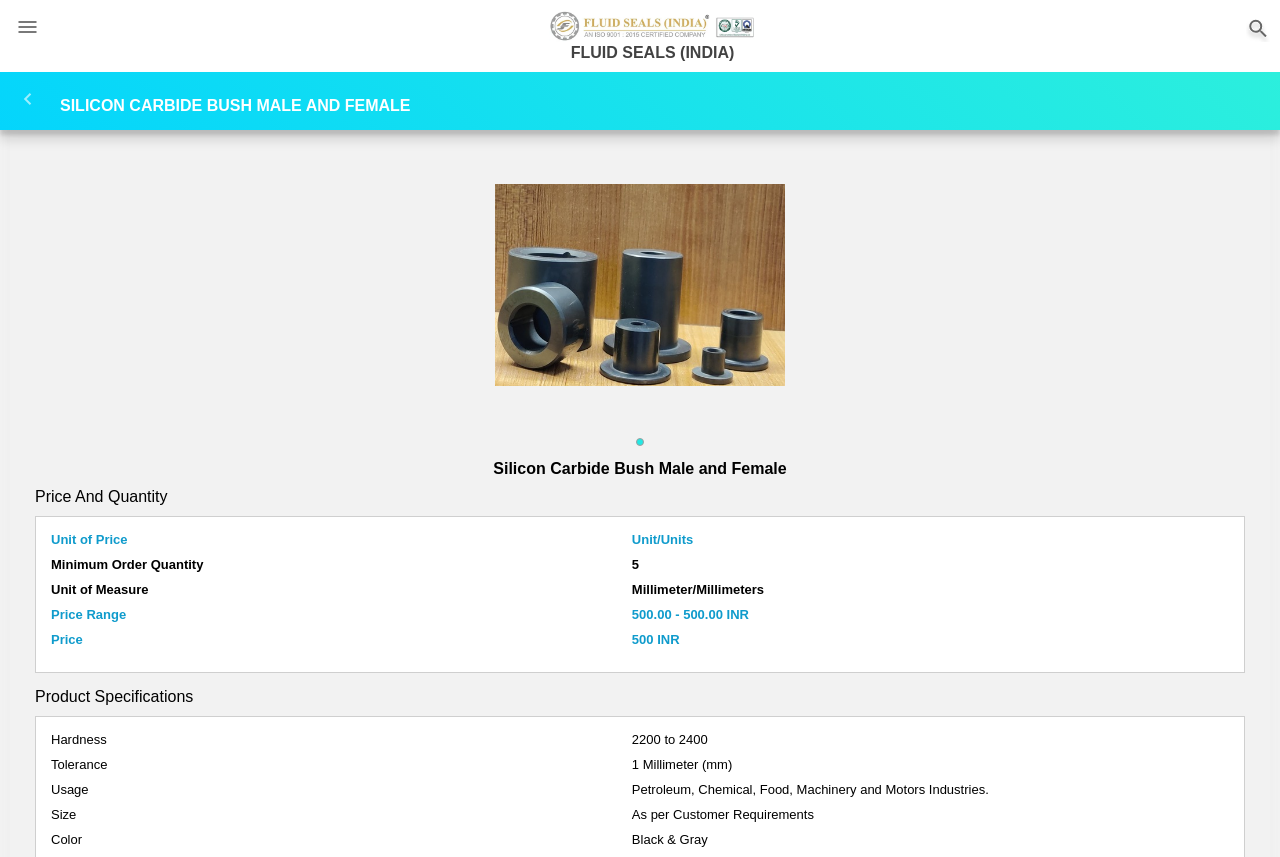What is the name of the company? Observe the screenshot and provide a one-word or short phrase answer.

FLUID SEALS (INDIA)